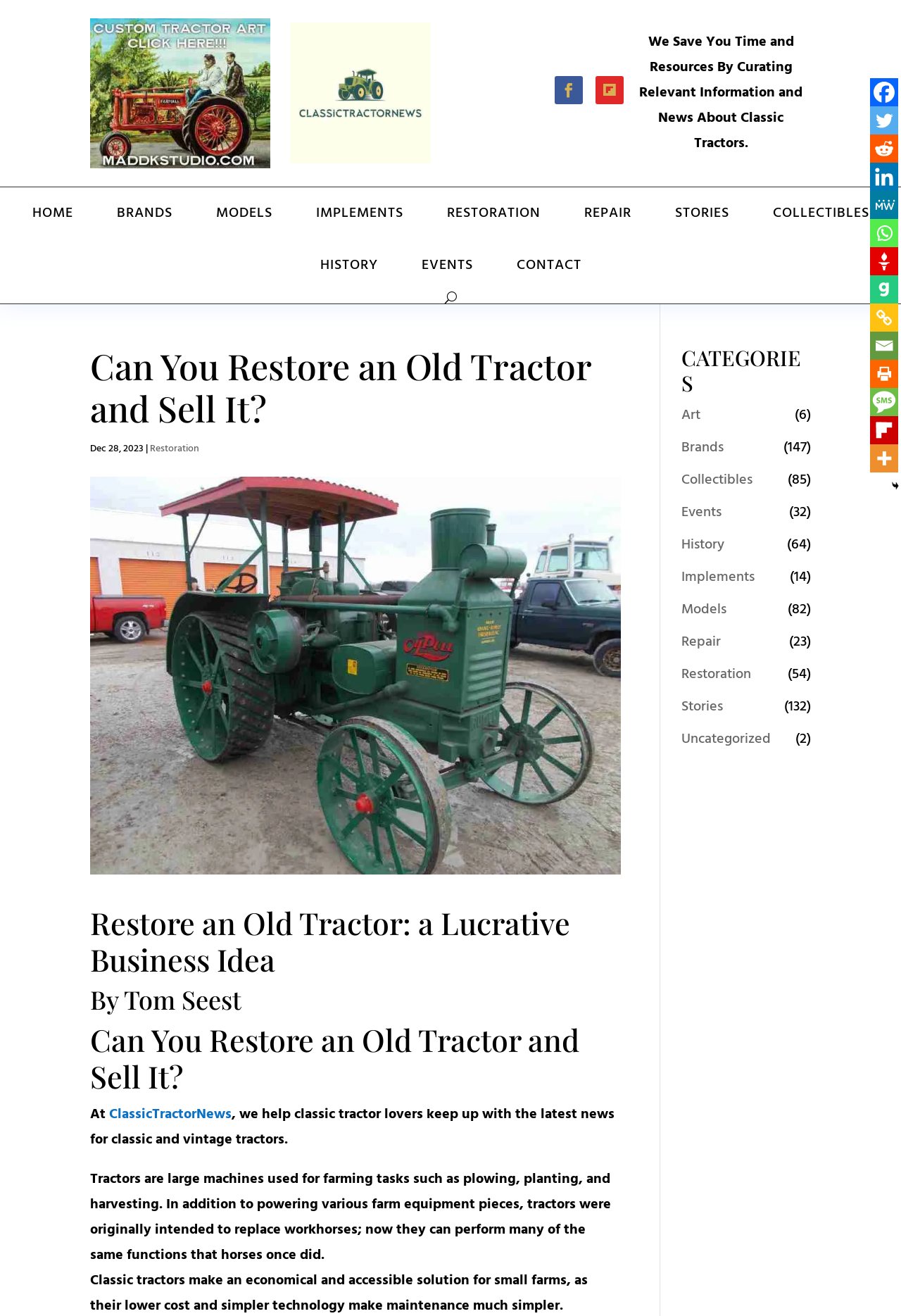Determine the bounding box coordinates of the section to be clicked to follow the instruction: "Learn about Restoration". The coordinates should be given as four float numbers between 0 and 1, formatted as [left, top, right, bottom].

[0.166, 0.335, 0.221, 0.347]